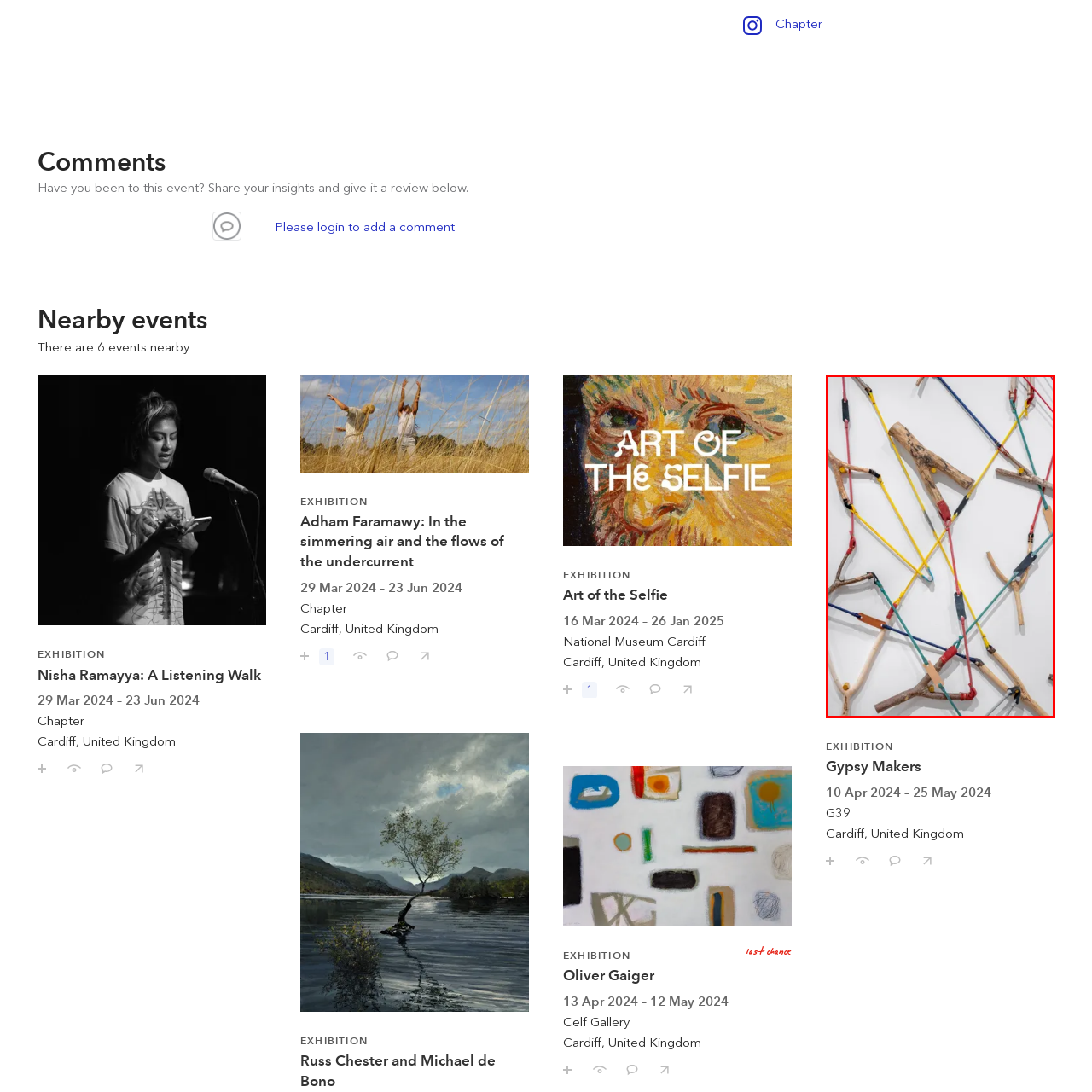View the part of the image marked by the red boundary and provide a one-word or short phrase answer to this question: 
Where is the exhibition being held?

G39 in Cardiff, United Kingdom